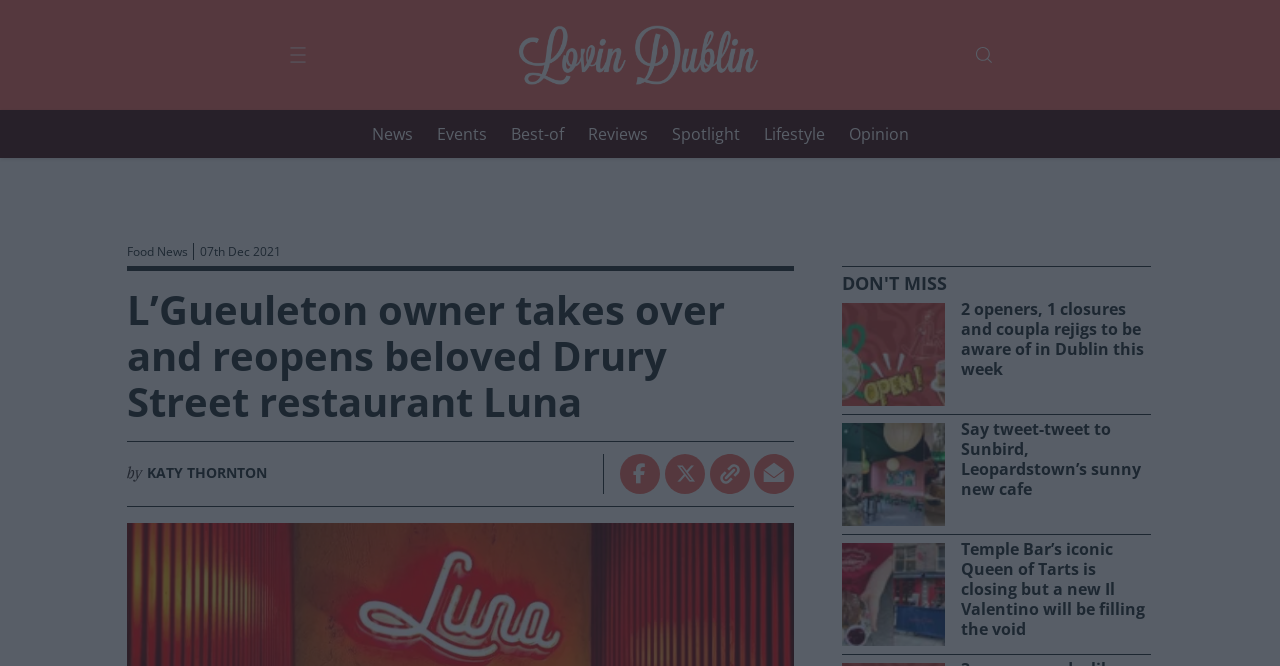Please identify the bounding box coordinates of the clickable area that will allow you to execute the instruction: "Search for something".

[0.76, 0.095, 0.829, 0.128]